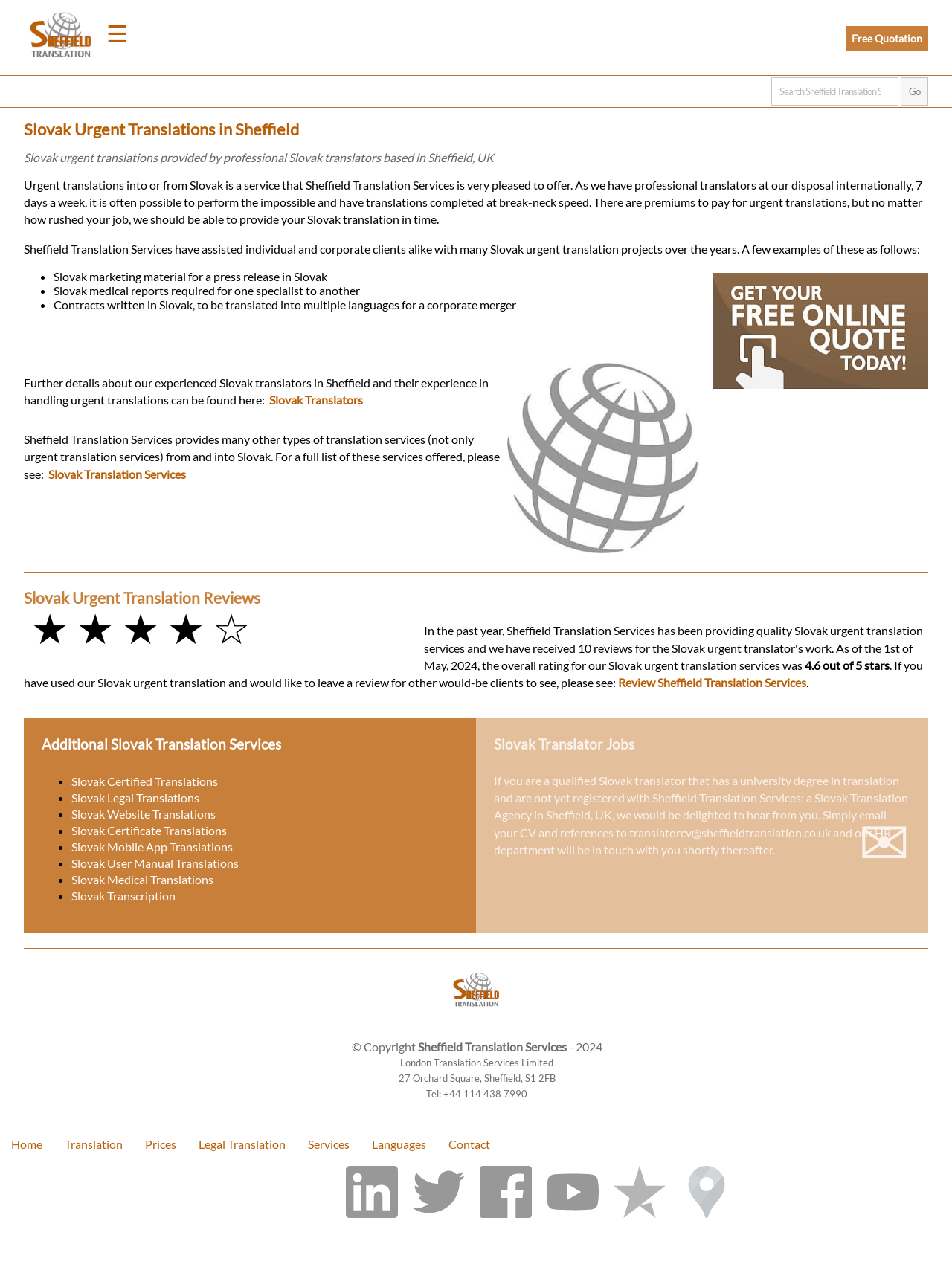What types of translation services are offered by Sheffield Translation Services?
Carefully examine the image and provide a detailed answer to the question.

I found the answer by looking at the list of links under the heading 'Additional Slovak Translation Services' which includes services such as Certified Translations, Legal Translations, Website Translations, and more, indicating that Sheffield Translation Services offers various types of translation services.